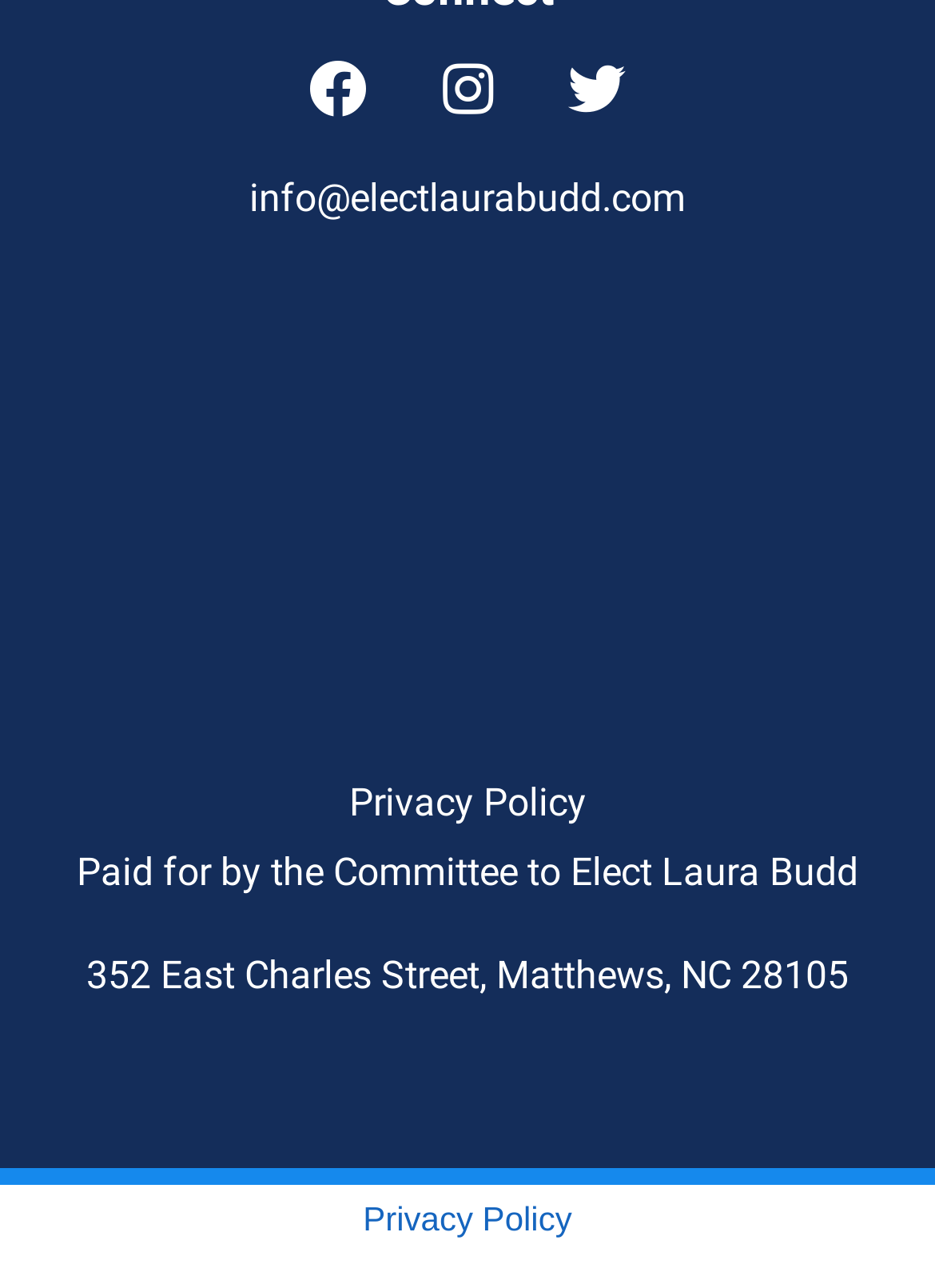Identify the bounding box coordinates for the UI element mentioned here: "Privacy Policy". Provide the coordinates as four float values between 0 and 1, i.e., [left, top, right, bottom].

[0.373, 0.606, 0.627, 0.641]